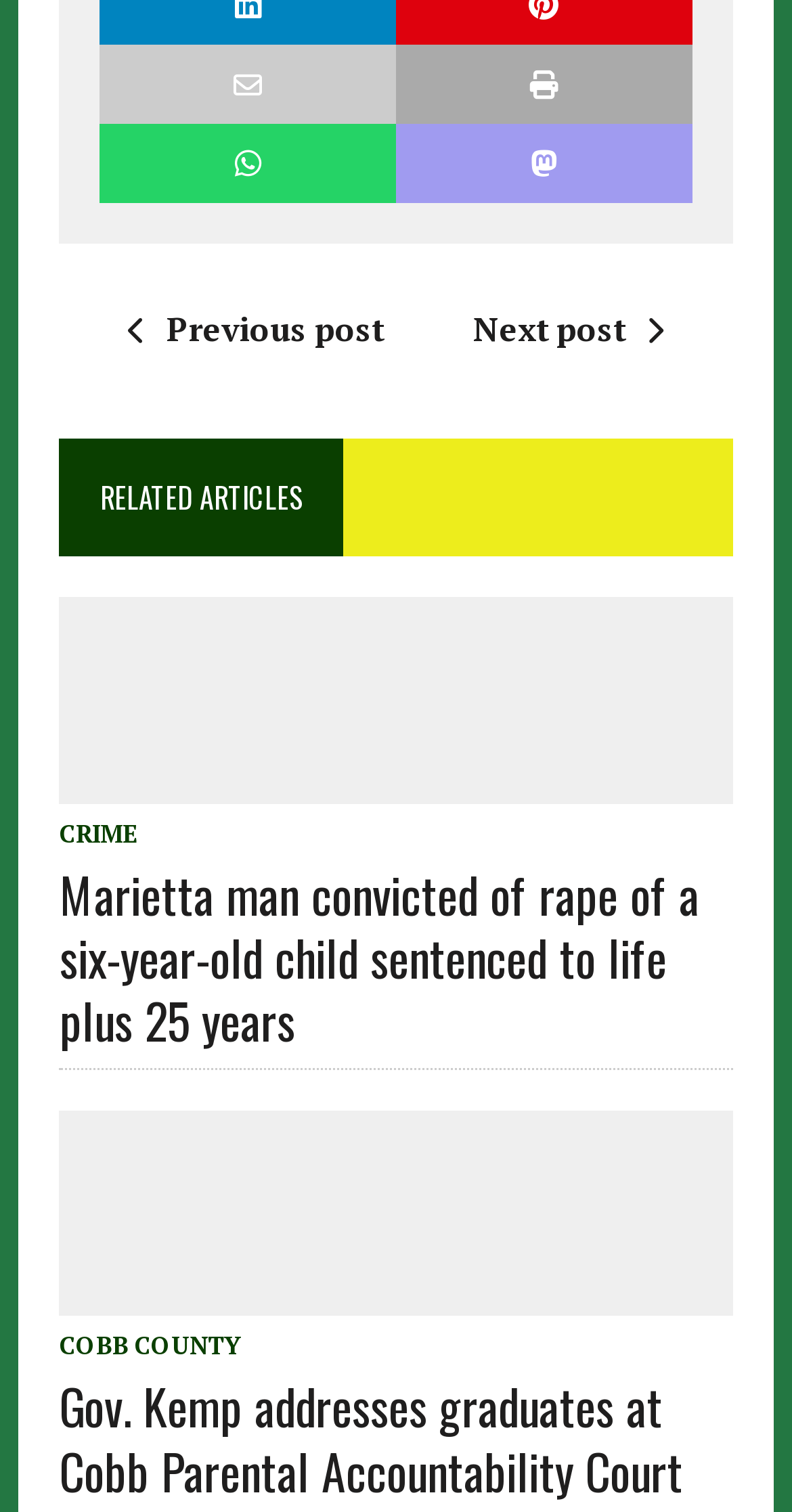Locate the bounding box coordinates of the element that should be clicked to fulfill the instruction: "Click the link to see the photo of Cobb Superior Court building".

[0.269, 0.498, 0.731, 0.528]